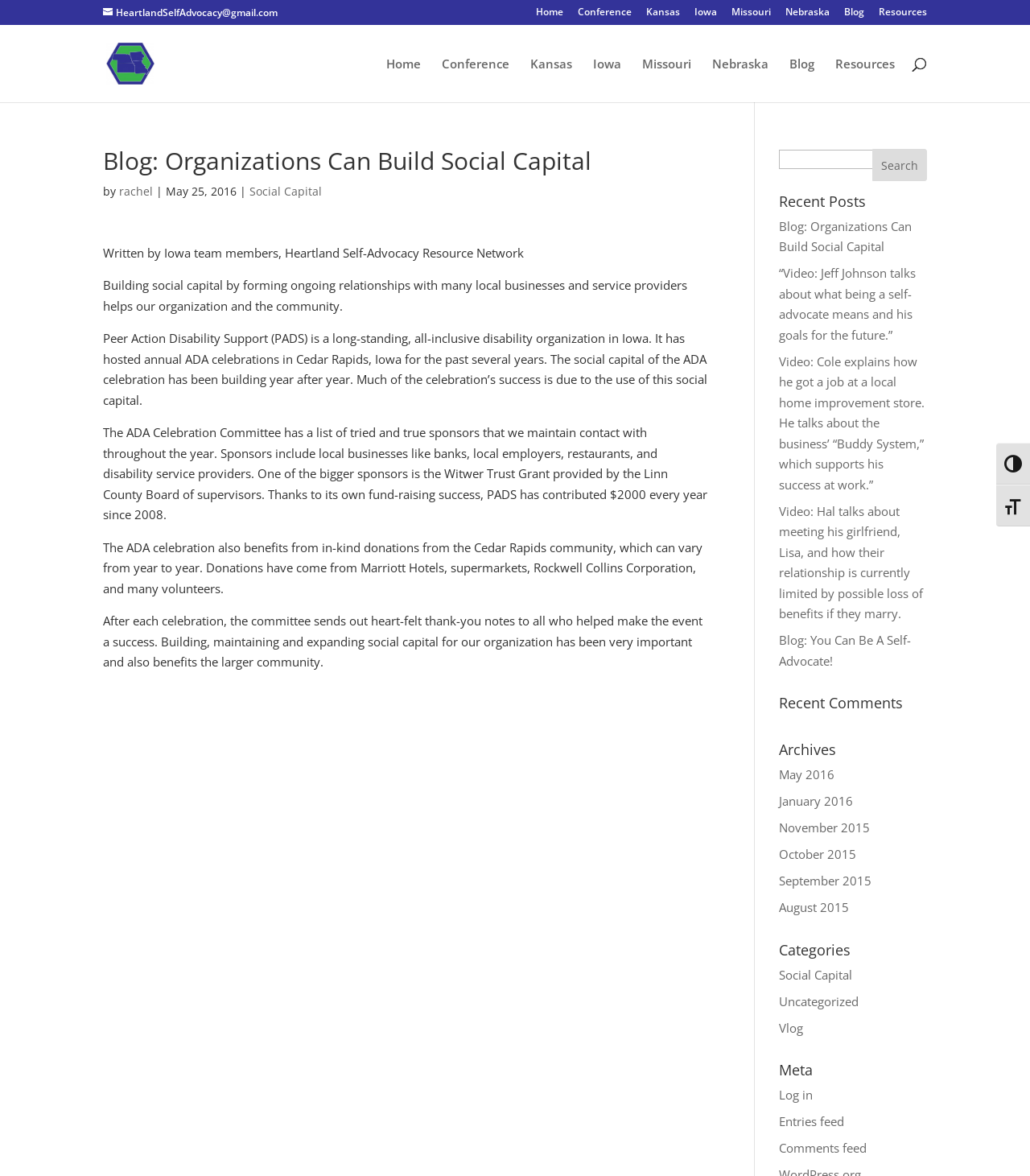Provide a one-word or one-phrase answer to the question:
What is the author of the latest blog post?

Rachel